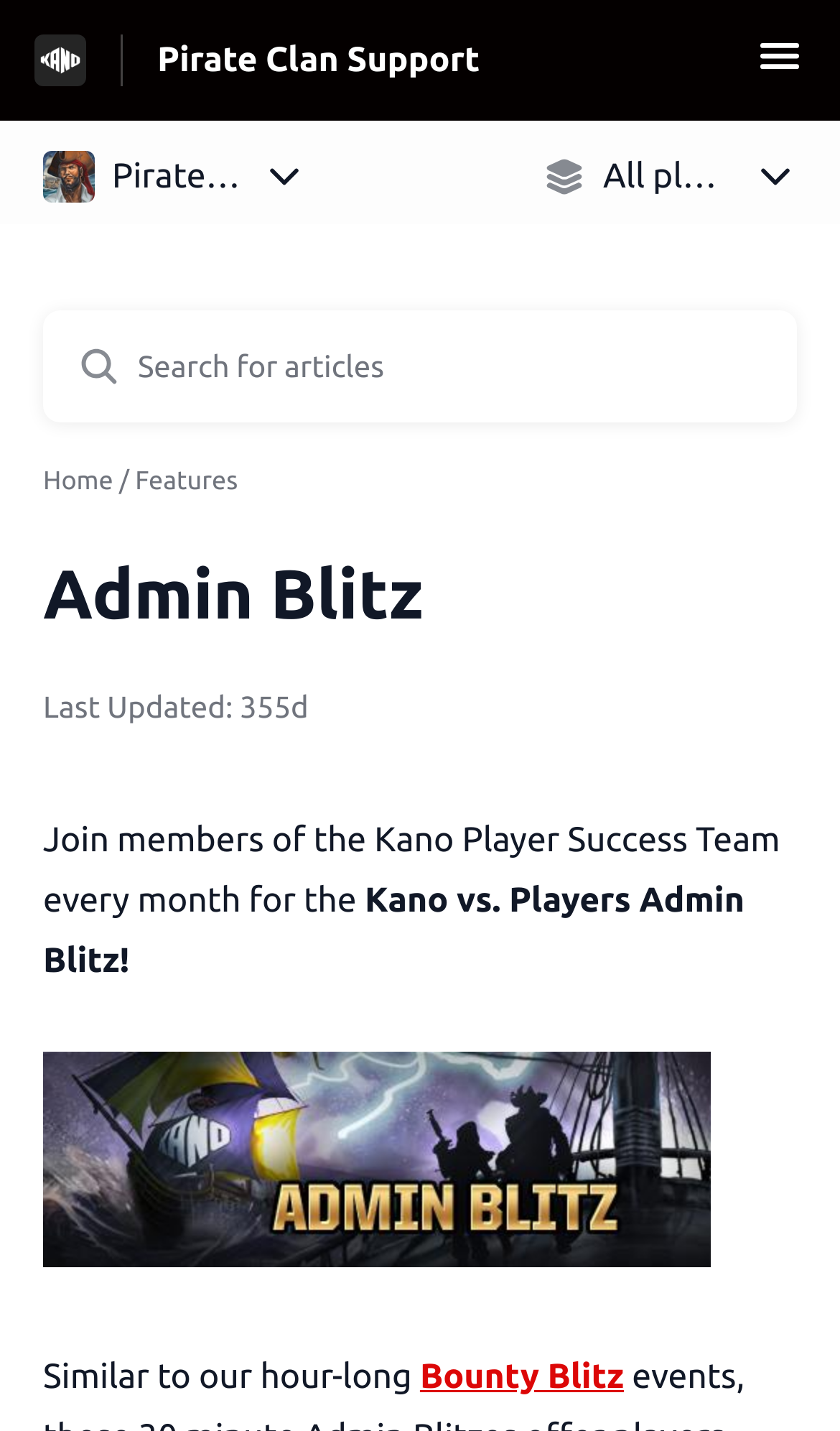Determine the bounding box coordinates of the clickable element to achieve the following action: 'Read about the Bounty Blitz'. Provide the coordinates as four float values between 0 and 1, formatted as [left, top, right, bottom].

[0.5, 0.941, 0.743, 0.983]